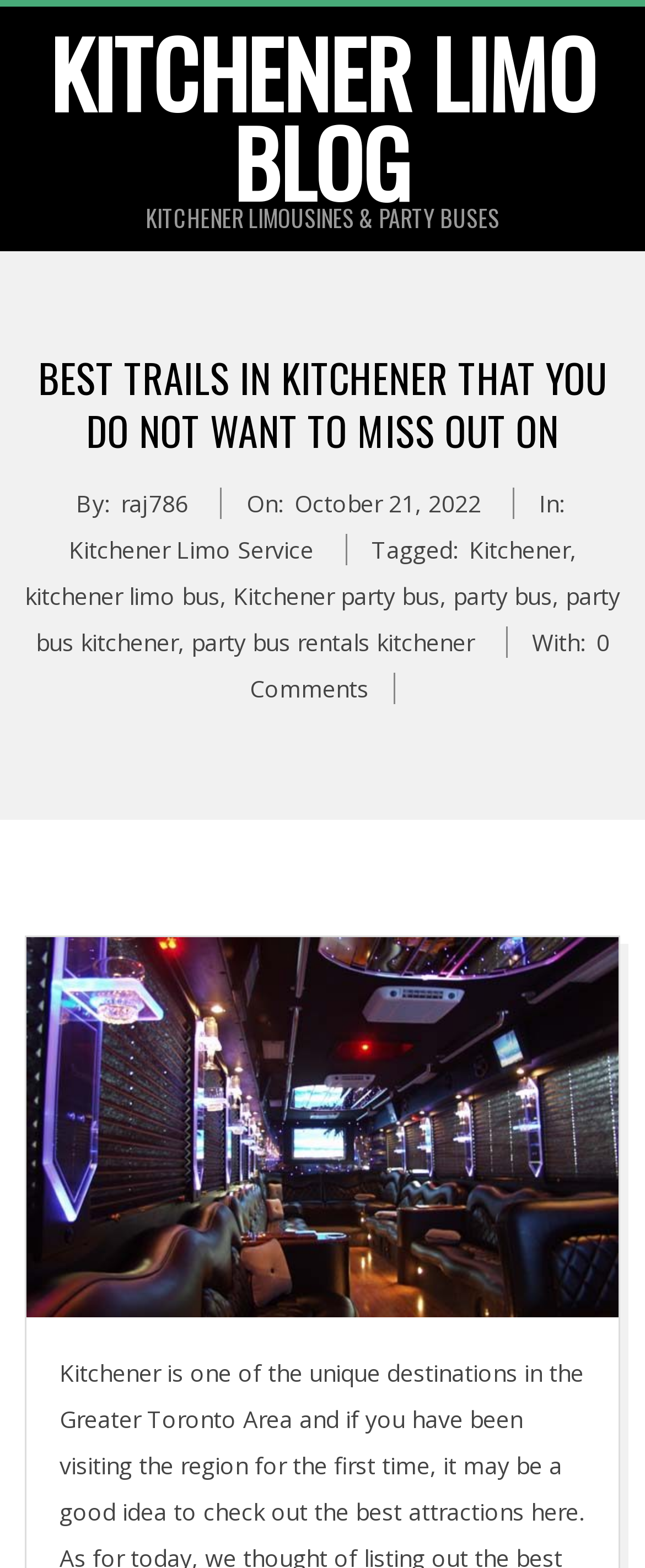Bounding box coordinates are given in the format (top-left x, top-left y, bottom-right x, bottom-right y). All values should be floating point numbers between 0 and 1. Provide the bounding box coordinate for the UI element described as: Kitchener party bus

[0.362, 0.37, 0.682, 0.39]